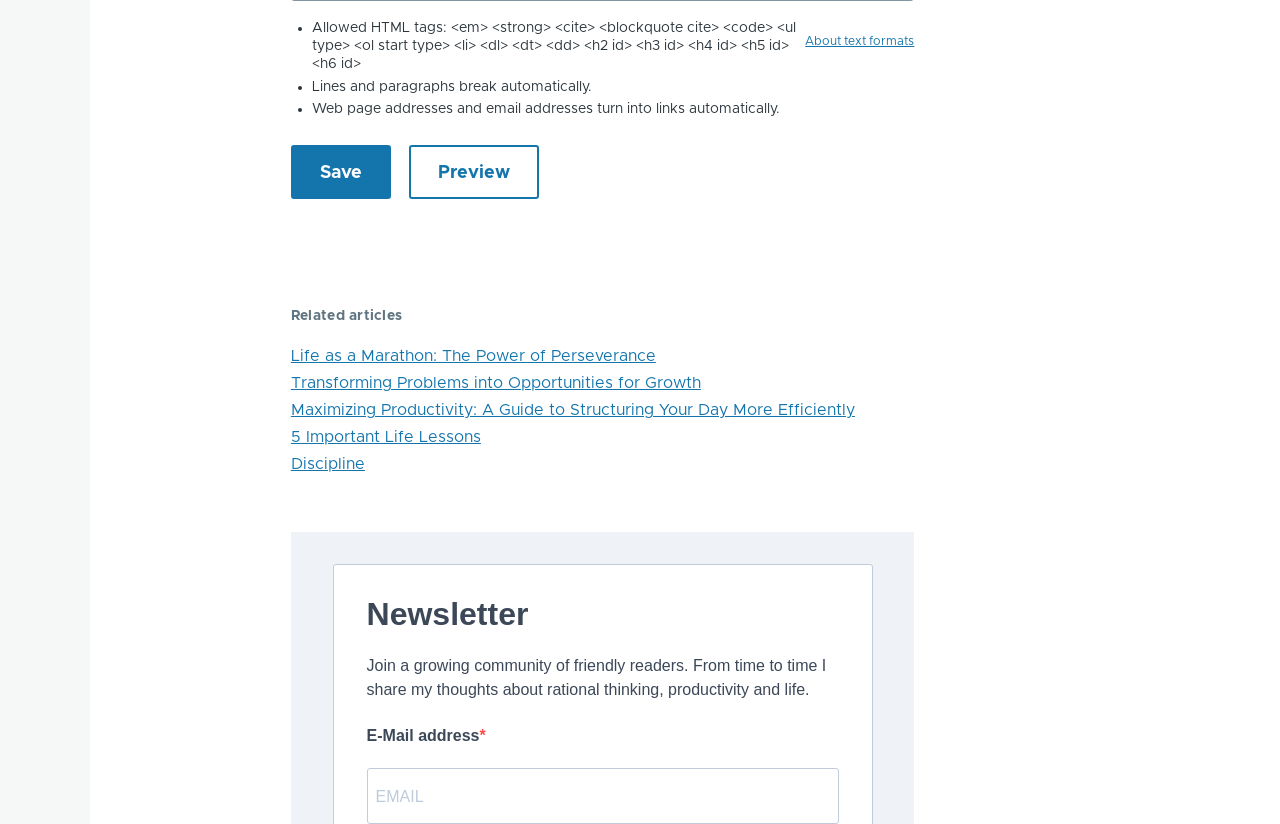Please identify the bounding box coordinates of the element I should click to complete this instruction: 'Click the 'Preview' button'. The coordinates should be given as four float numbers between 0 and 1, like this: [left, top, right, bottom].

[0.319, 0.176, 0.421, 0.242]